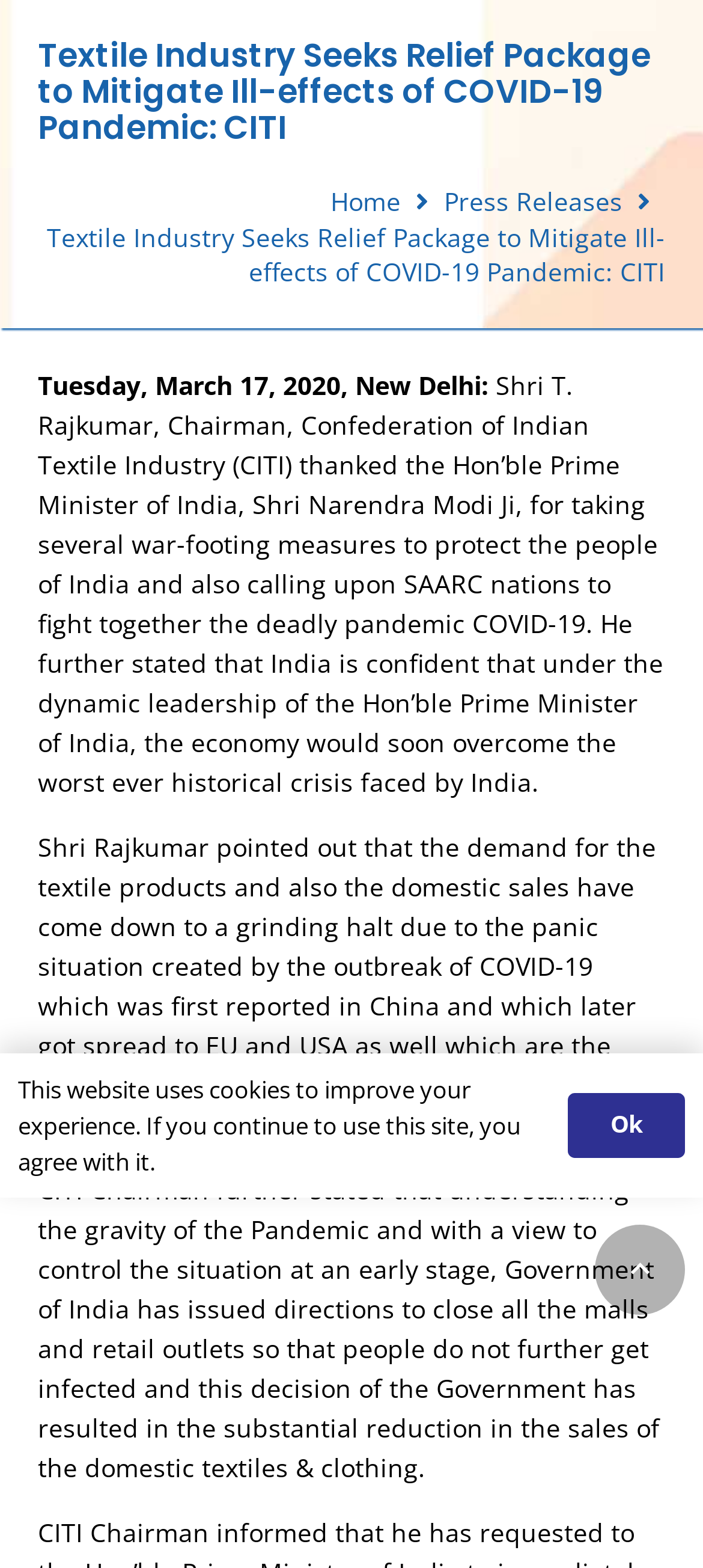Who is the Prime Minister of India mentioned on the webpage?
Can you provide an in-depth and detailed response to the question?

The webpage mentions that Shri T. Rajkumar, Chairman of Confederation of Indian Textile Industry (CITI), thanked the Hon'ble Prime Minister of India, Shri Narendra Modi Ji, for taking several war-footing measures to protect the people of India.